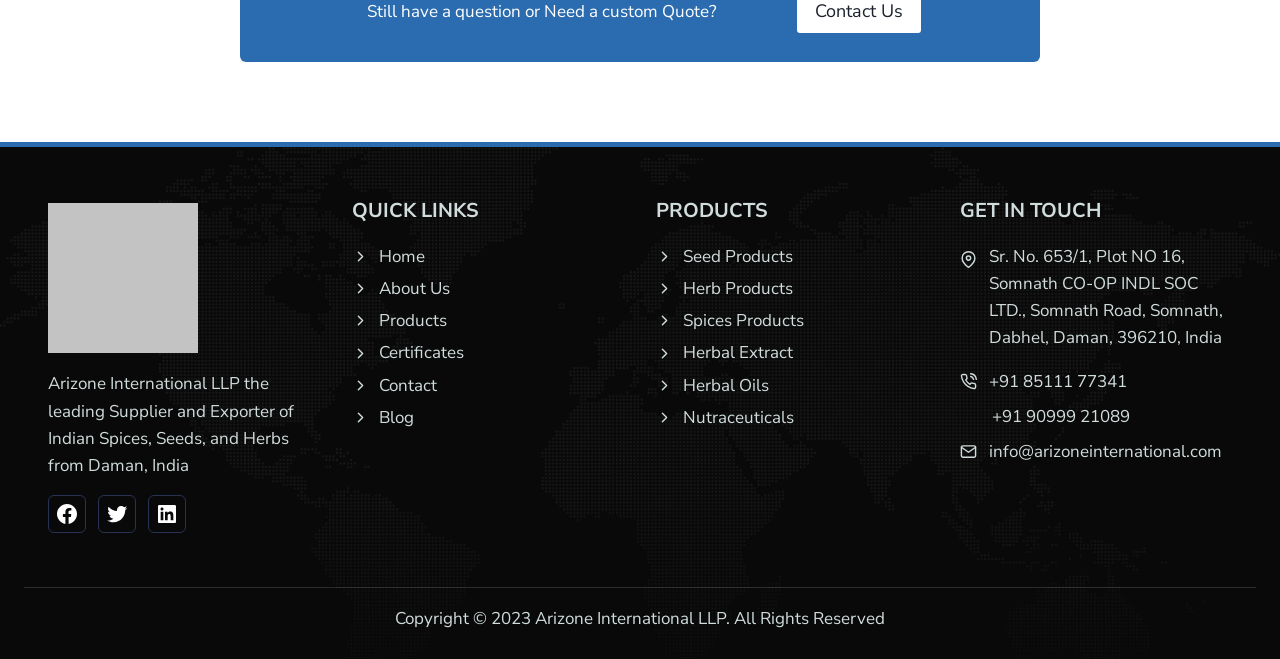Please identify the bounding box coordinates of the element's region that needs to be clicked to fulfill the following instruction: "Click the WHAT IS A CARD ID (CID)? link". The bounding box coordinates should consist of four float numbers between 0 and 1, i.e., [left, top, right, bottom].

None